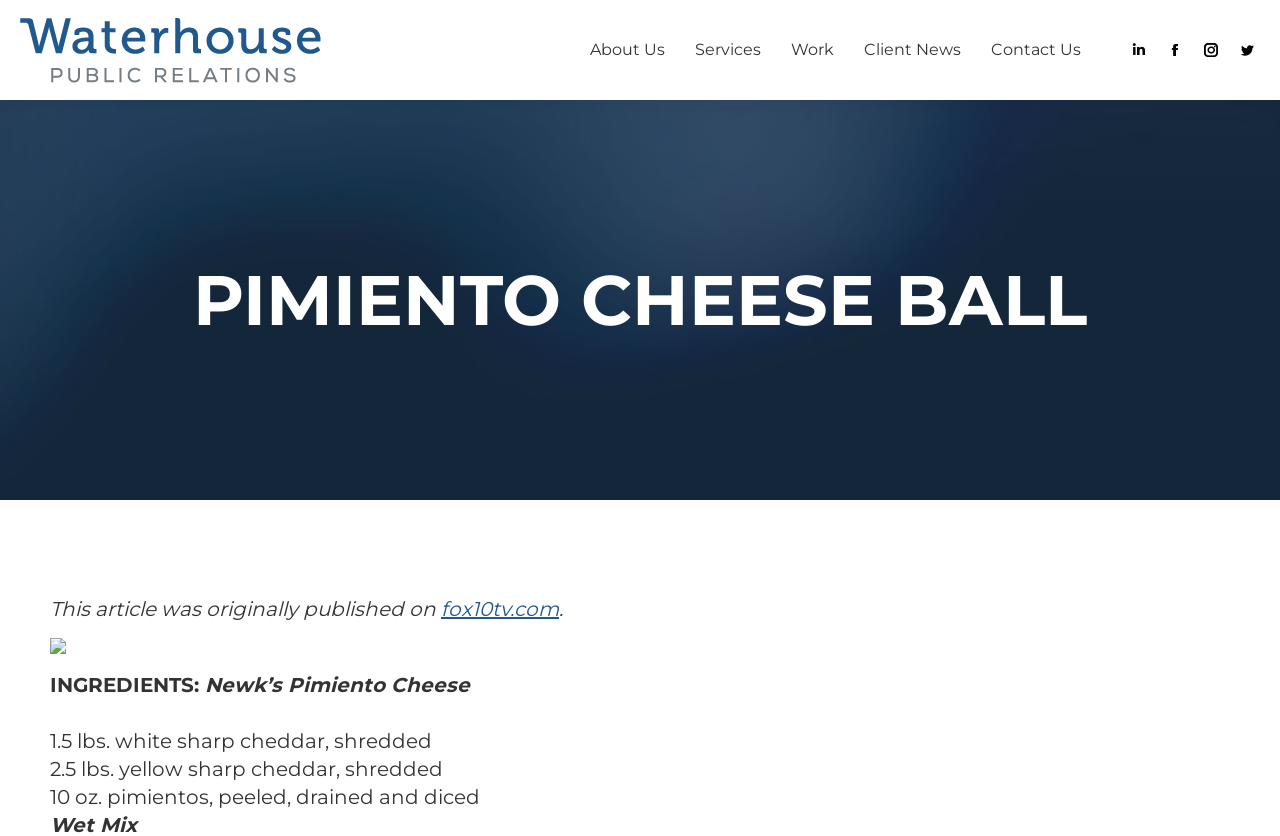What is the original publisher of the article?
With the help of the image, please provide a detailed response to the question.

I found the answer by reading the text below the main heading, which mentions 'This article was originally published on fox10tv.com'.